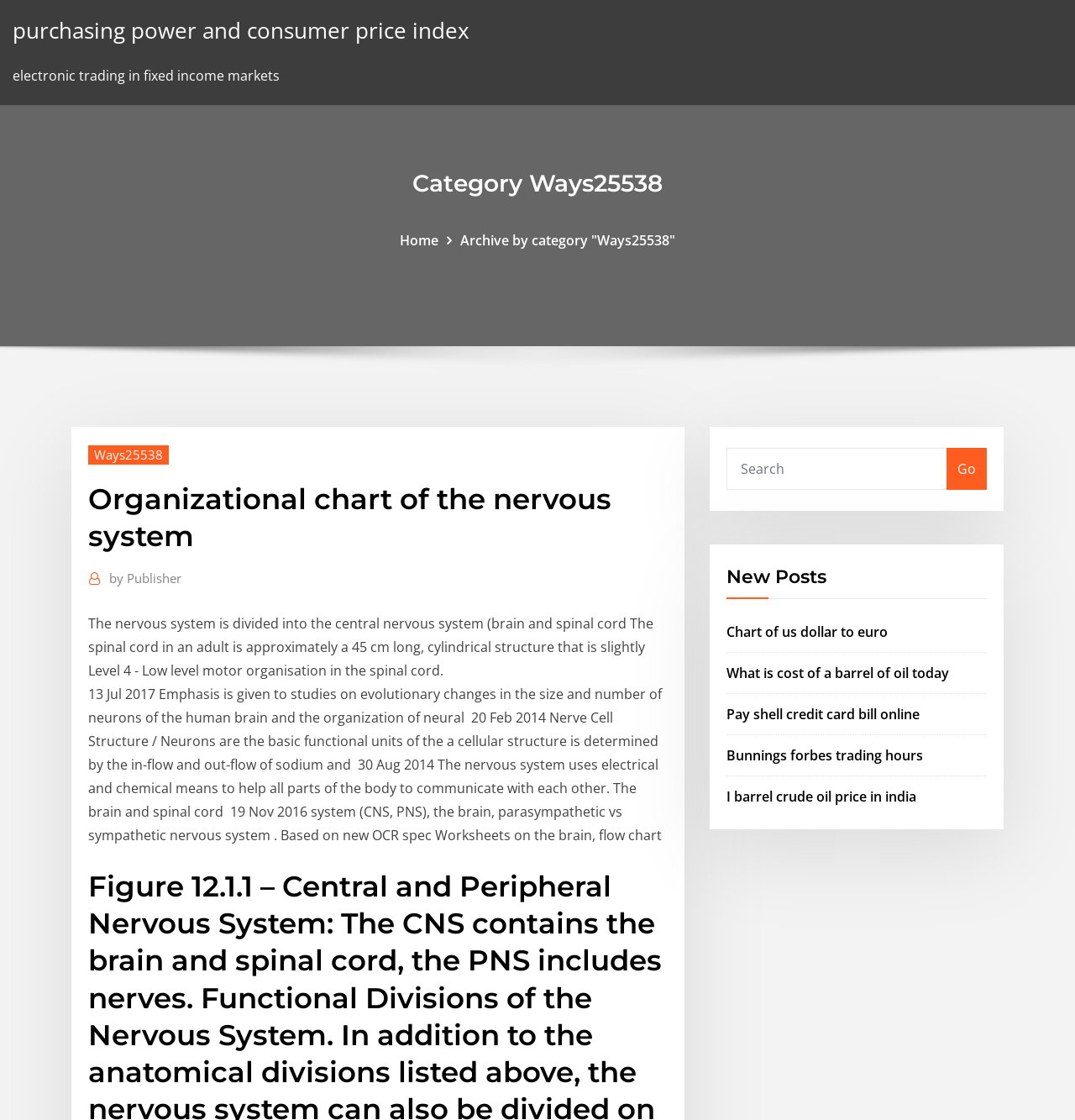Given the content of the image, can you provide a detailed answer to the question?
What type of links are listed under 'New Posts'?

The links listed under 'New Posts' appear to be related to various topics, including finance (e.g., 'Chart of us dollar to euro', 'What is cost of a barrel of oil today'), commerce (e.g., 'Pay shell credit card bill online'), and retail (e.g., 'Bunnings forbes trading hours'). These links do not seem to be directly related to the nervous system or biology.